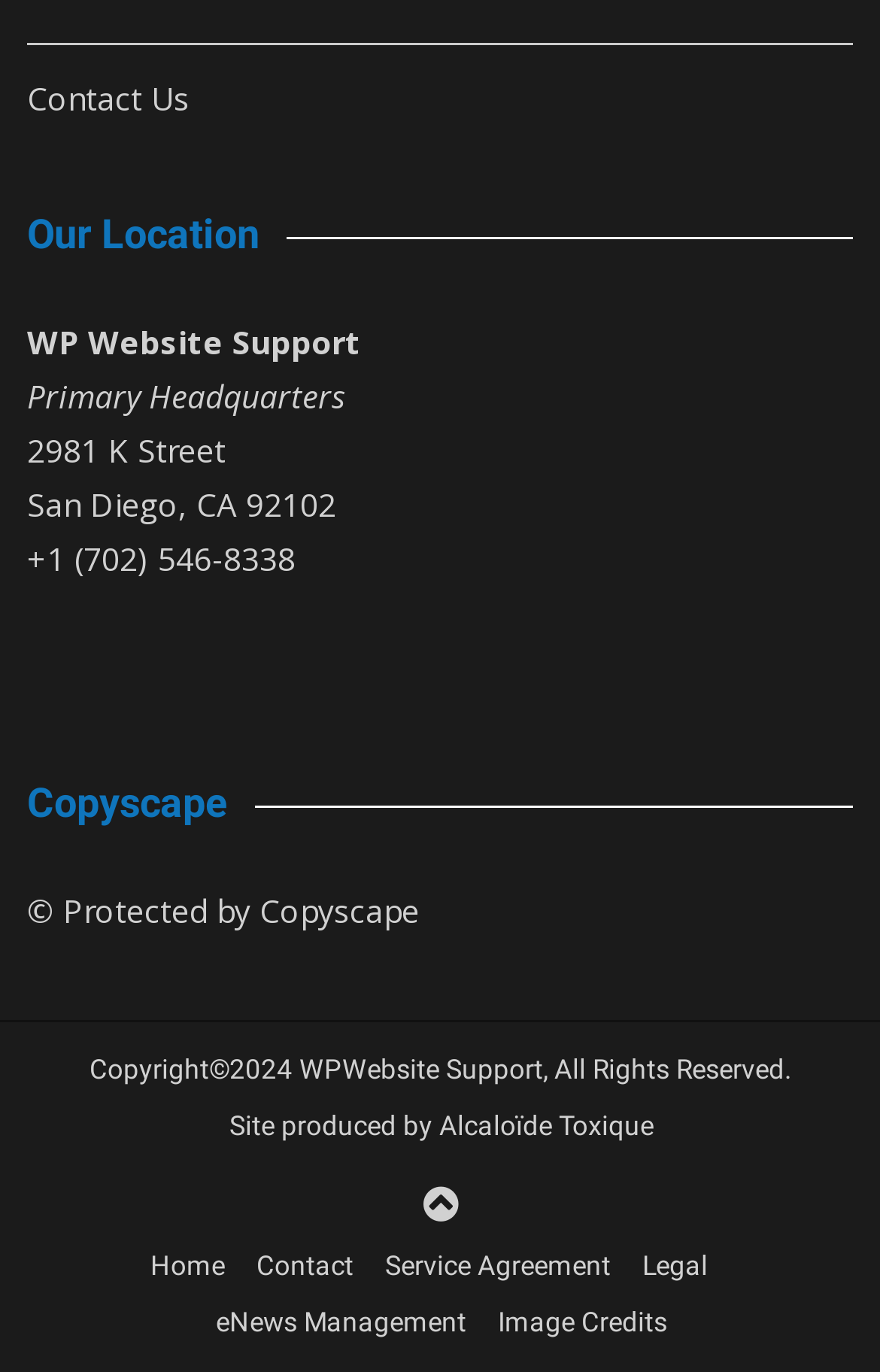Can you give a comprehensive explanation to the question given the content of the image?
What is the copyright year of the website?

I found the copyright year by looking at the bottom of the page where it says 'Copyright 2024 WPWebsite Support, All Rights Reserved'.